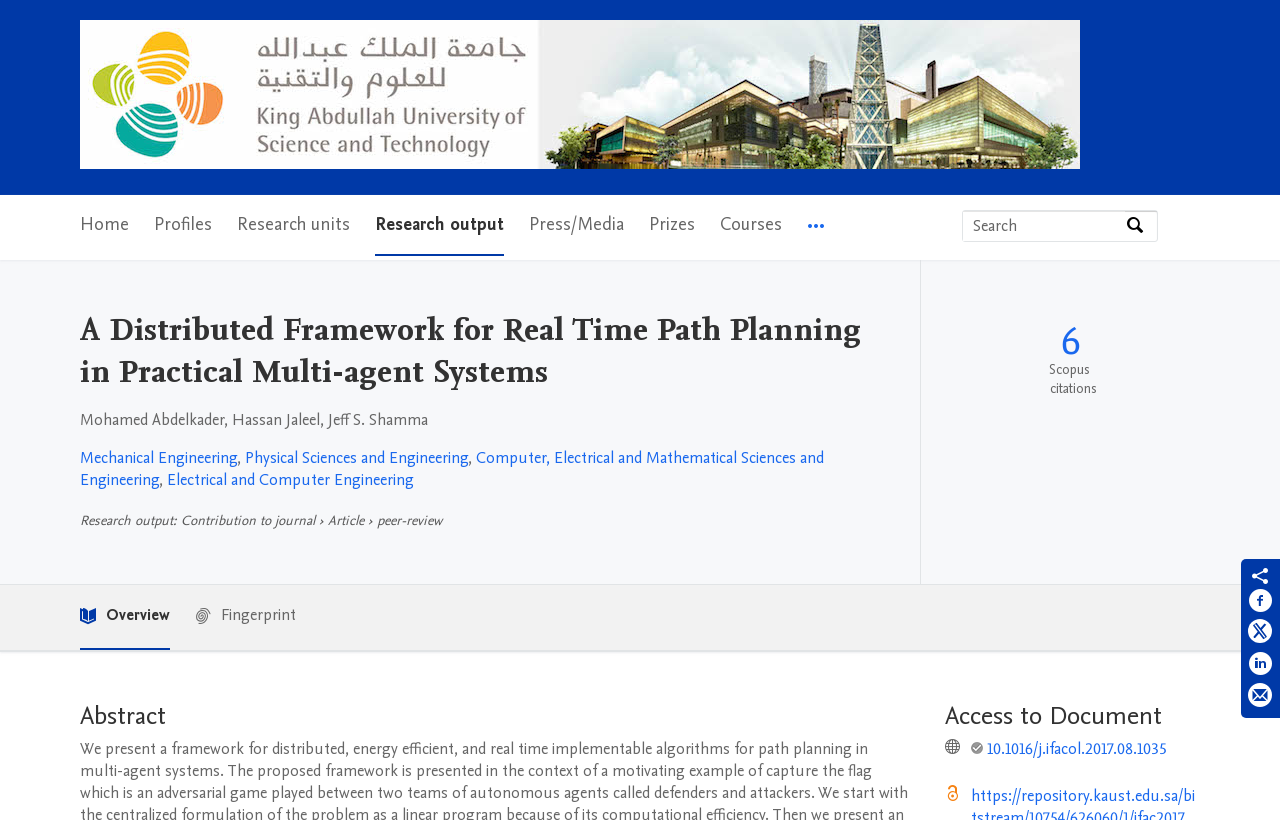Provide the bounding box coordinates of the HTML element described by the text: "aria-label="Share on LinkedIn"". The coordinates should be in the format [left, top, right, bottom] with values between 0 and 1.

[0.975, 0.794, 0.995, 0.832]